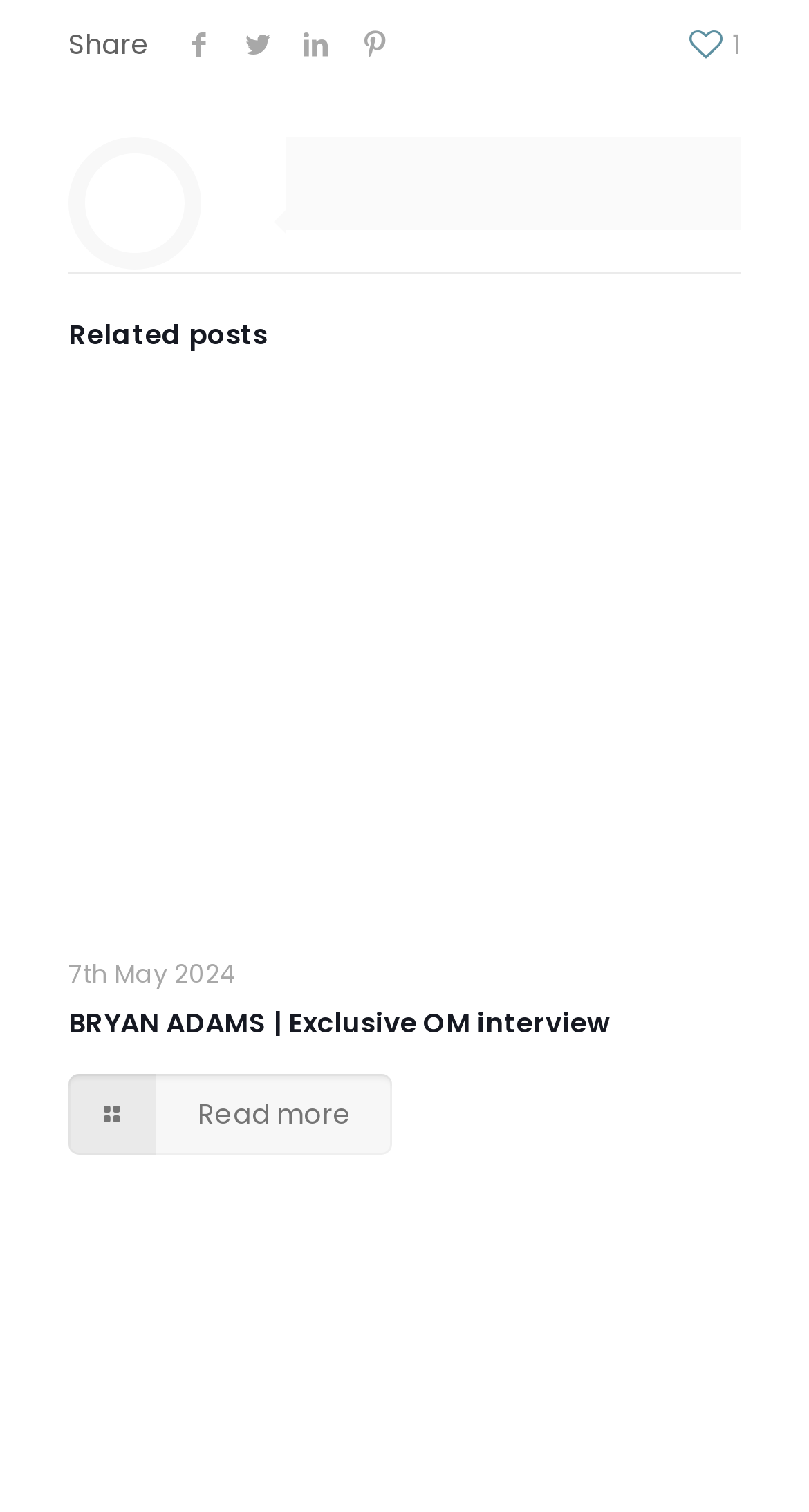Calculate the bounding box coordinates of the UI element given the description: ".path{fill:none;stroke:#333;stroke-miterlimit:10;stroke-width:1.5px;}".

[0.823, 0.851, 0.89, 0.887]